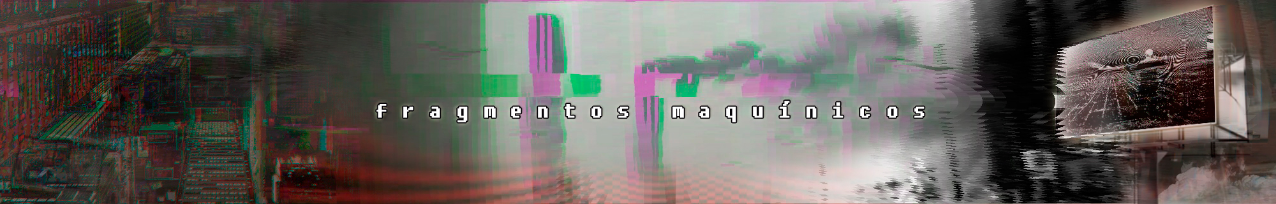Use a single word or phrase to answer the question: 
What themes are suggested by the backdrop?

Modernity and existential reflection